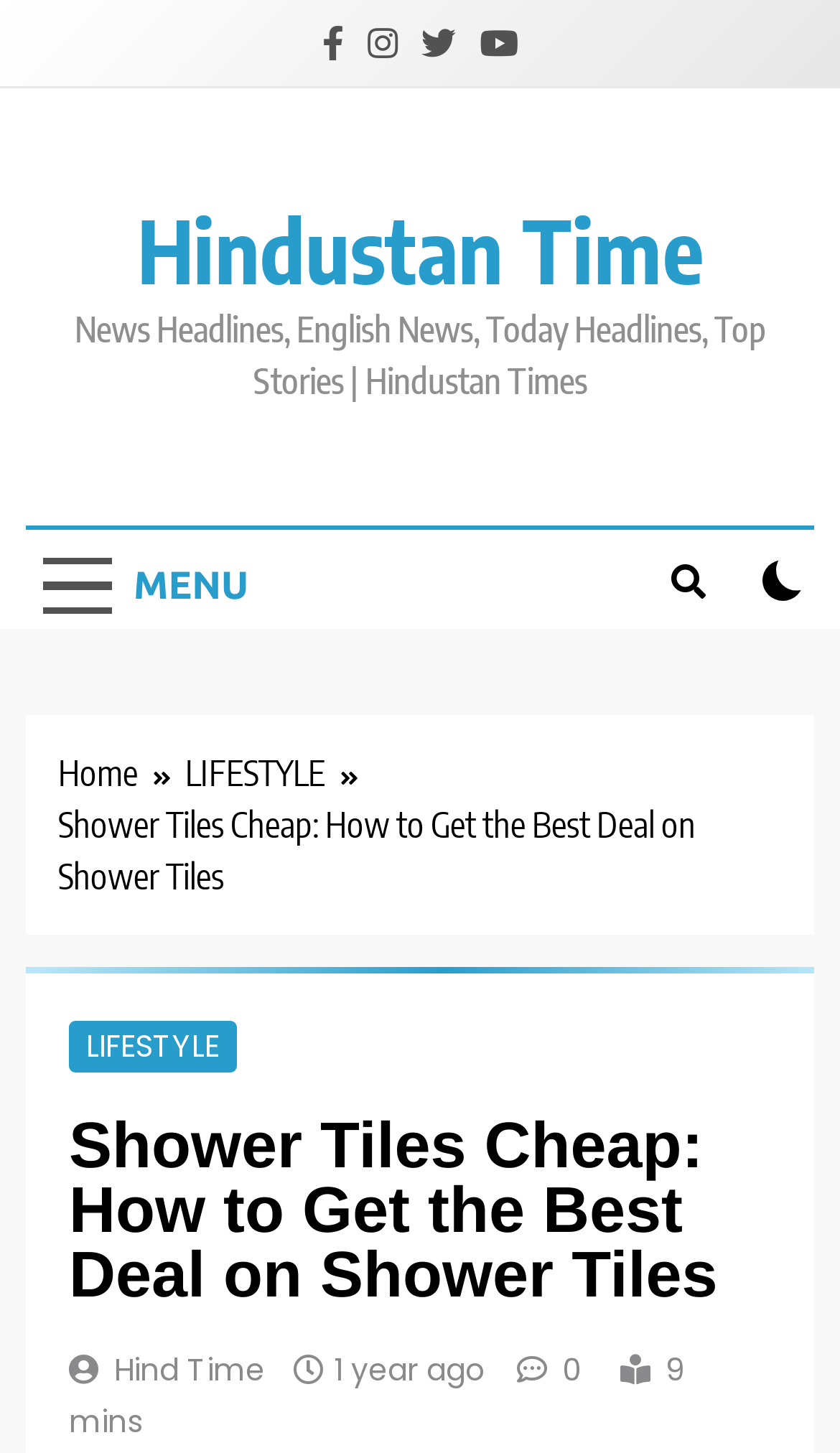Provide a short, one-word or phrase answer to the question below:
What is the name of the website?

Hindustan Time